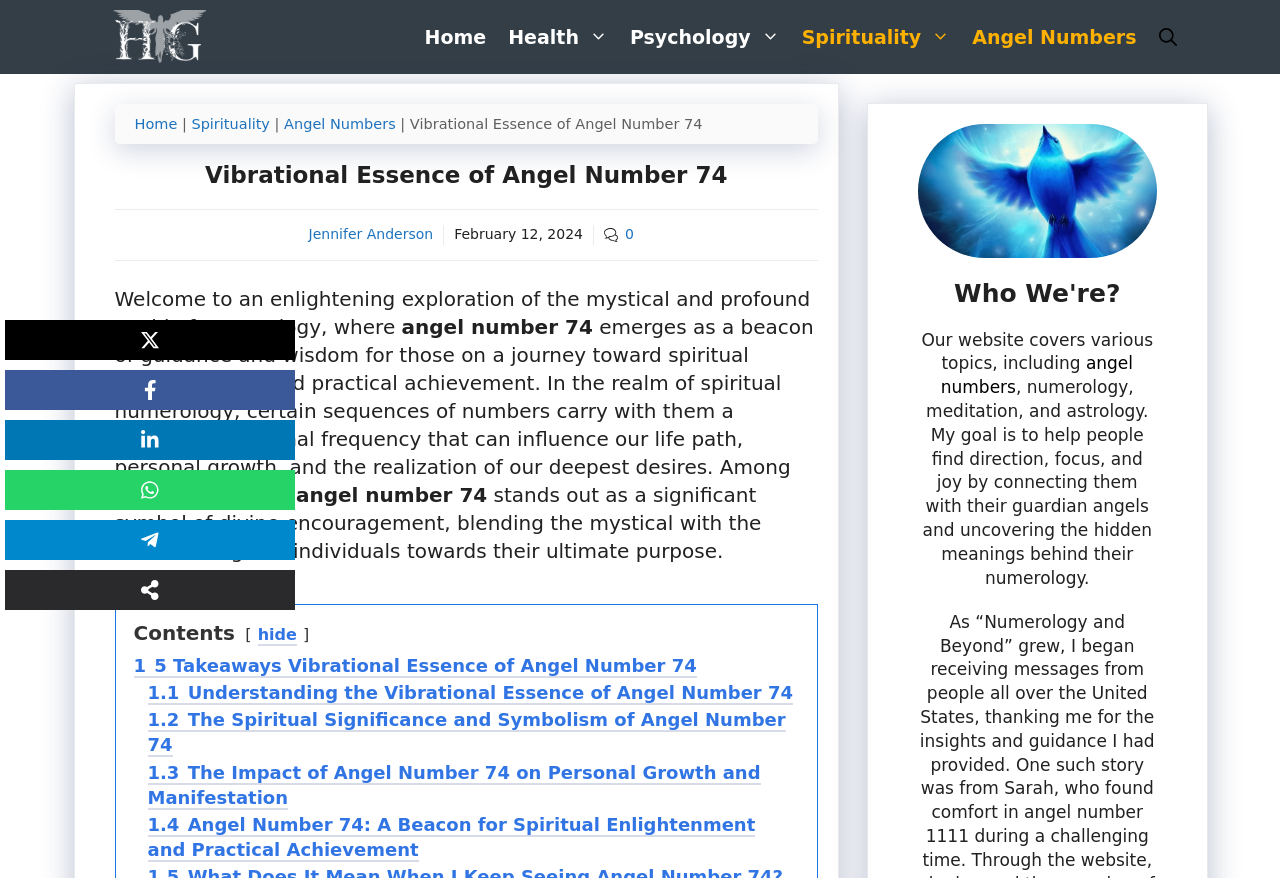Give a comprehensive overview of the webpage, including key elements.

This webpage is about the vibrational essence of angel number 74, a topic in numerology. At the top, there is a navigation bar with links to different sections of the website, including "Home", "Health", "Psychology", "Spirituality", and "Angel Numbers". Below the navigation bar, there is a breadcrumbs section showing the current page's location within the website's hierarchy.

The main content of the page starts with a heading that reads "Vibrational Essence of Angel Number 74". Below the heading, there is a paragraph of text that introduces the topic of angel number 74 and its significance in numerology. The text explains that certain number sequences carry powerful vibrational frequencies that can influence one's life path and personal growth.

To the right of the main content, there is a section with a heading "Who We're?" that provides information about the website and its author. The text explains that the website covers various topics, including angel numbers, numerology, meditation, and astrology, with the goal of helping people find direction and connect with their guardian angels.

On the top right corner of the page, there are social media links to Facebook, LinkedIn, WhatsApp, Telegram, and a "Share" button. Above the social media links, there is a link to close the current window or tab.

The page also has a table of contents section with links to different subtopics related to angel number 74, including its vibrational essence, spiritual significance, impact on personal growth, and its role in spiritual enlightenment and practical achievement.